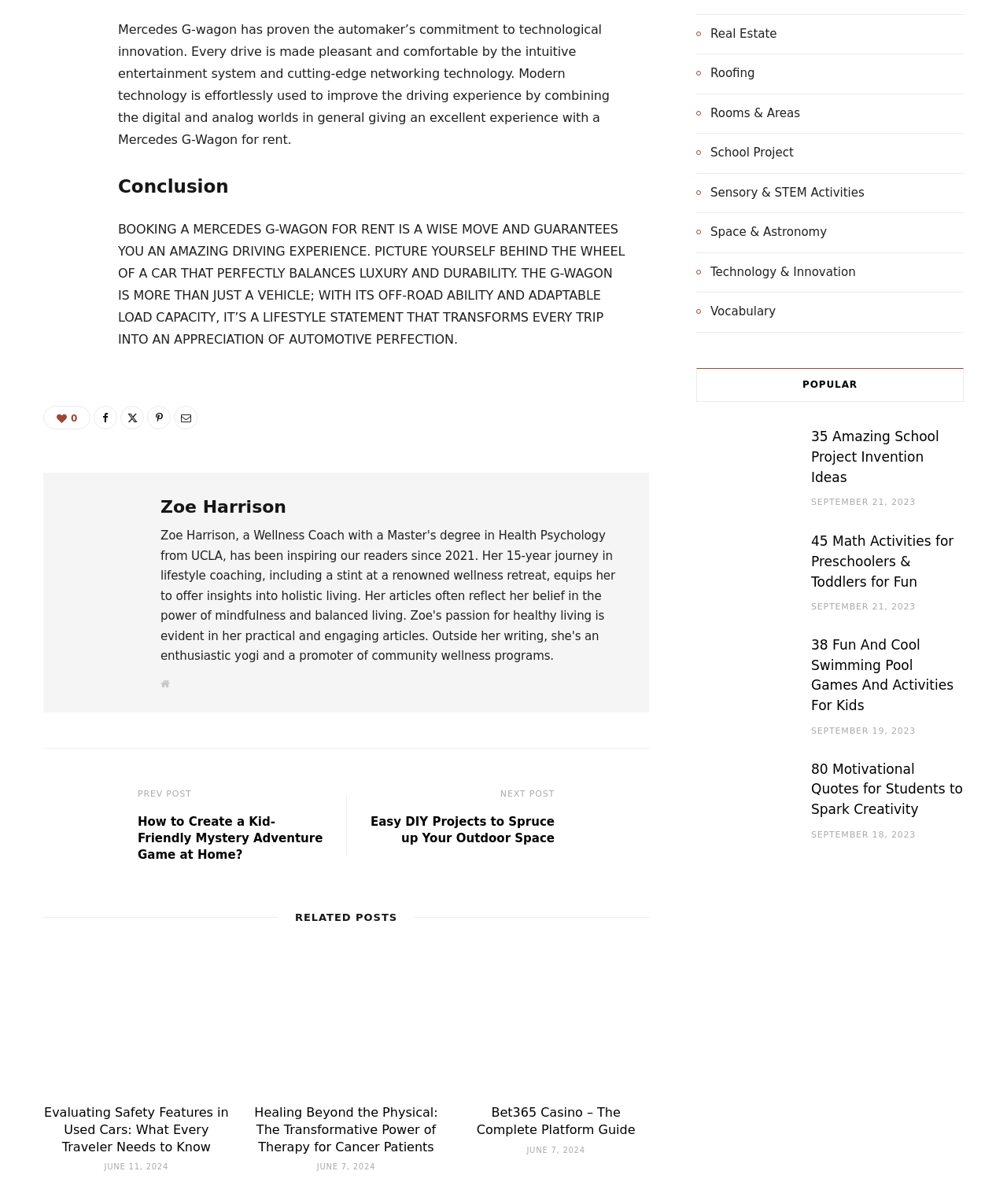Identify the bounding box for the described UI element: "Sensory & STEM Activities".

[0.691, 0.152, 0.858, 0.169]